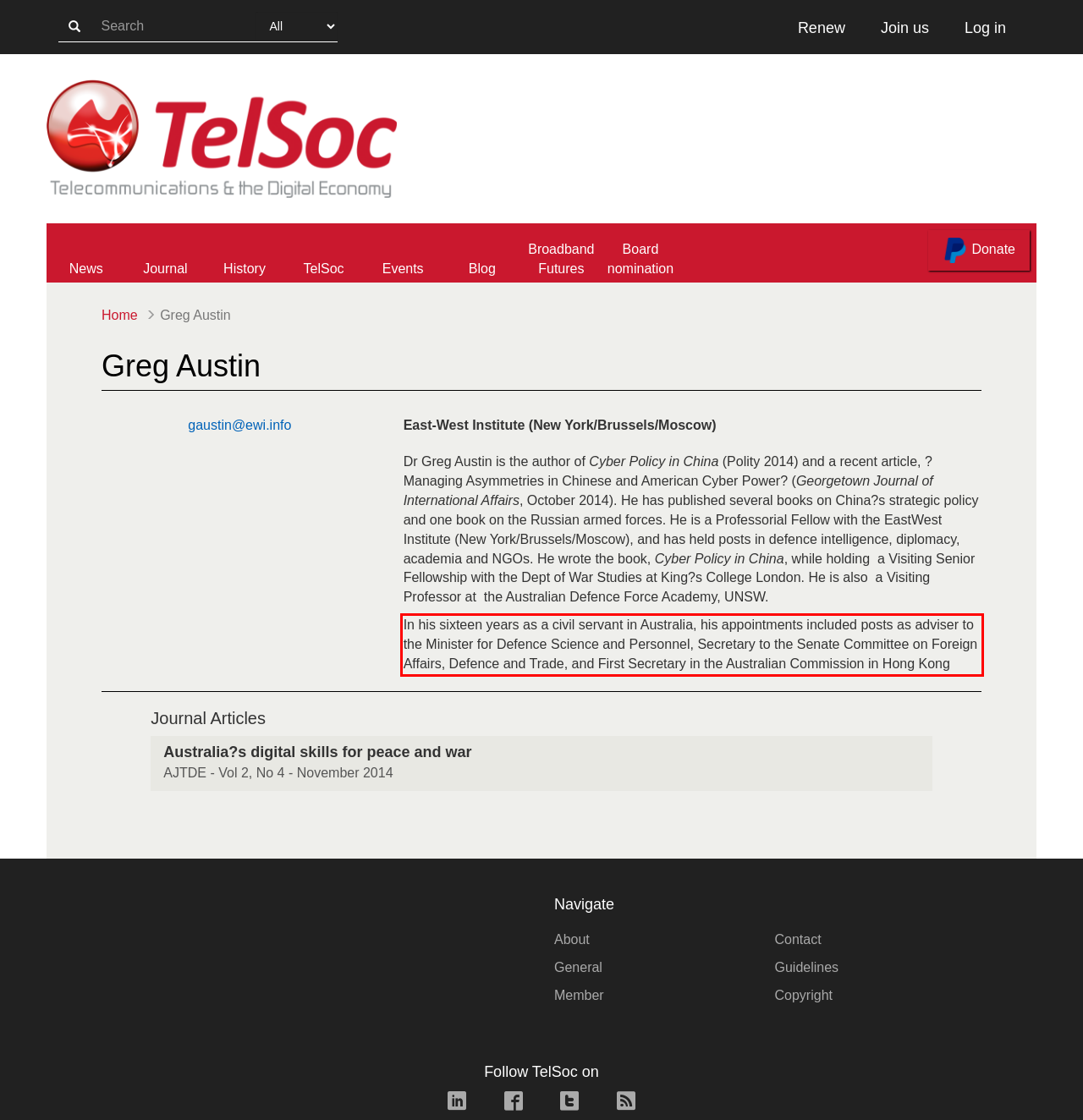Identify and transcribe the text content enclosed by the red bounding box in the given screenshot.

In his sixteen years as a civil servant in Australia, his appointments included posts as adviser to the Minister for Defence Science and Personnel, Secretary to the Senate Committee on Foreign Affairs, Defence and Trade, and First Secretary in the Australian Commission in Hong Kong